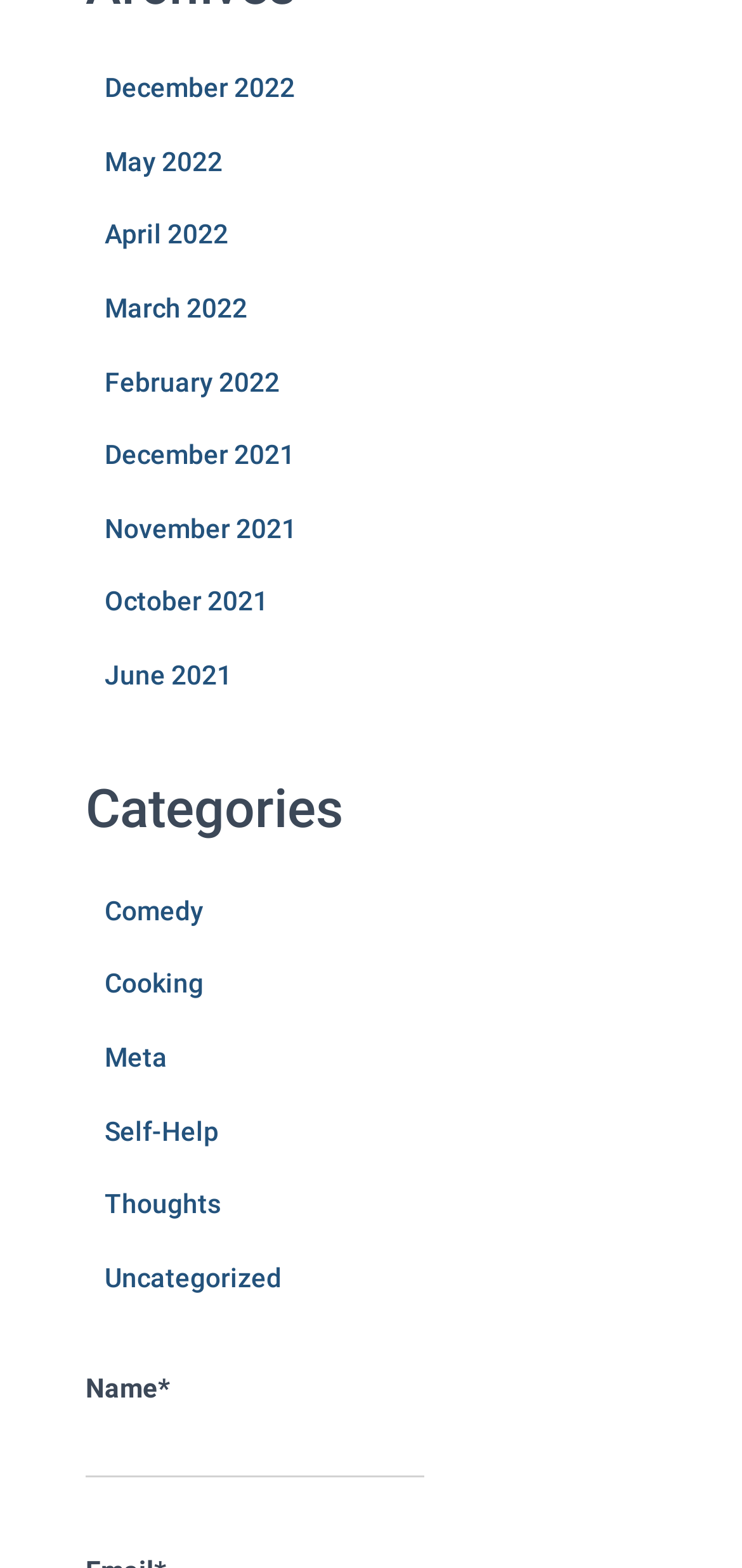What is the last category listed?
Answer the question with as much detail as possible.

I looked at the list of categories and found that the last one listed is 'Uncategorized', which is a link element.